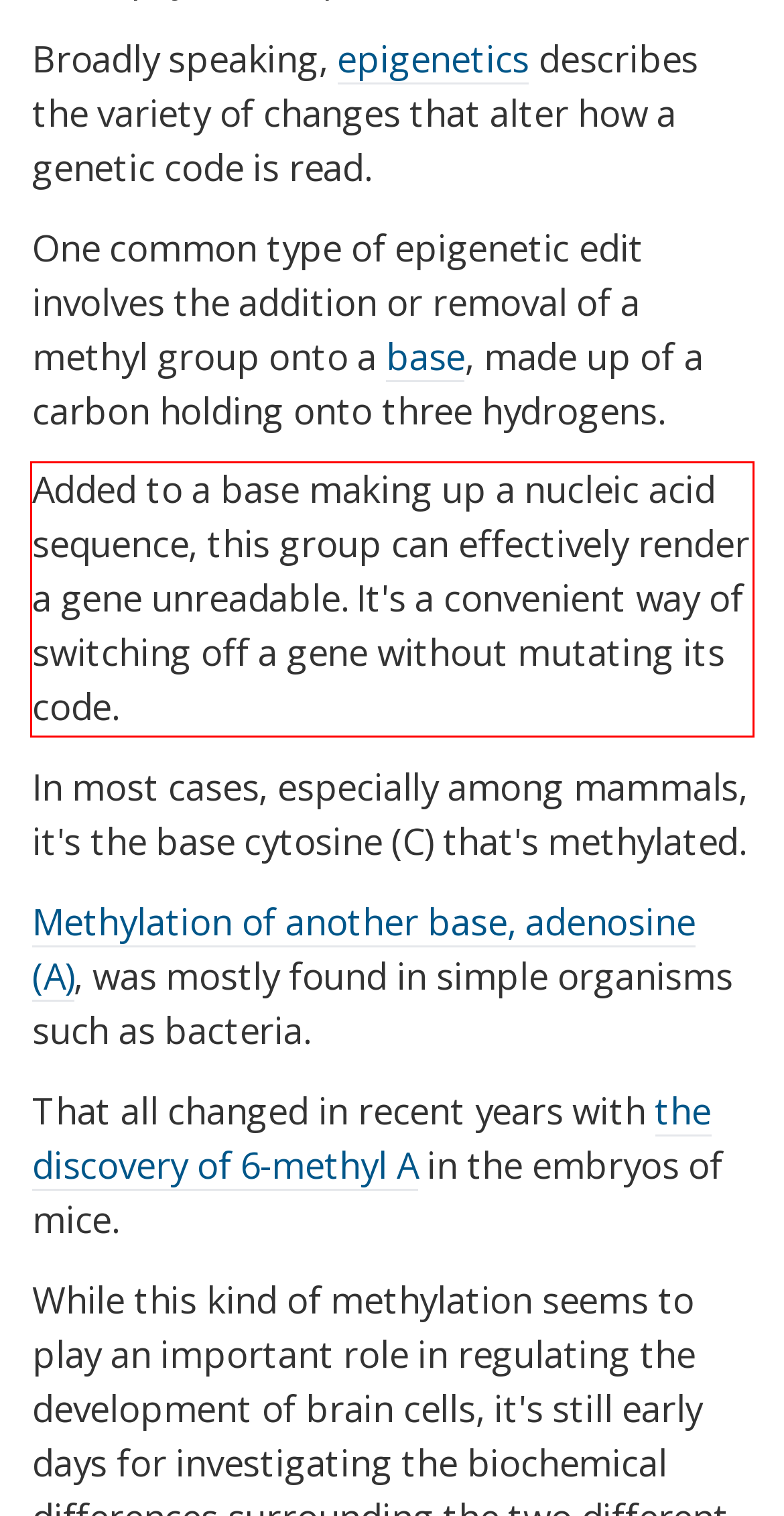Using the webpage screenshot, recognize and capture the text within the red bounding box.

Added to a base making up a nucleic acid sequence, this group can effectively render a gene unreadable. It's a convenient way of switching off a gene without mutating its code.